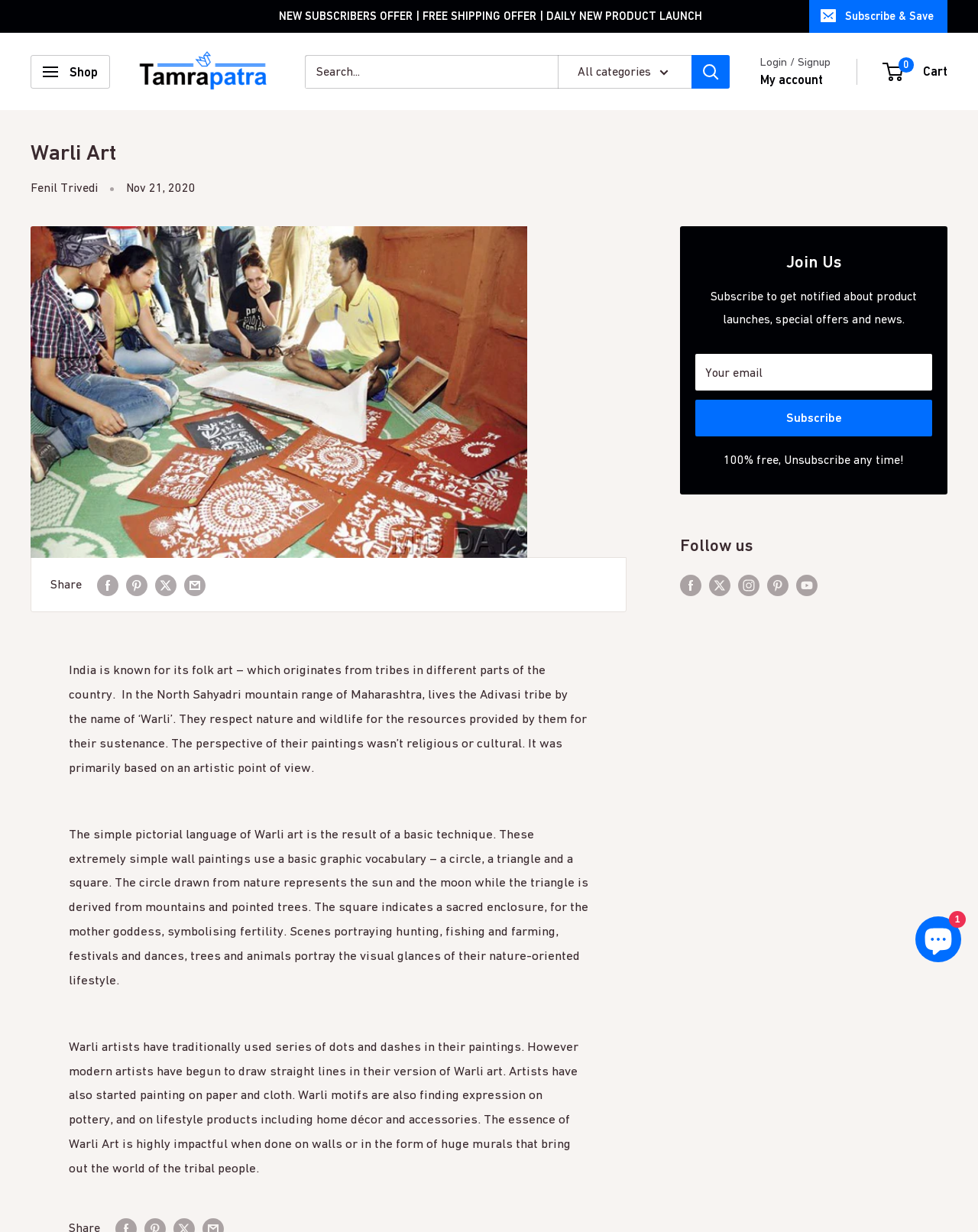Using the element description aria-label="Search..." name="q" placeholder="Search...", predict the bounding box coordinates for the UI element. Provide the coordinates in (top-left x, top-left y, bottom-right x, bottom-right y) format with values ranging from 0 to 1.

[0.312, 0.045, 0.57, 0.072]